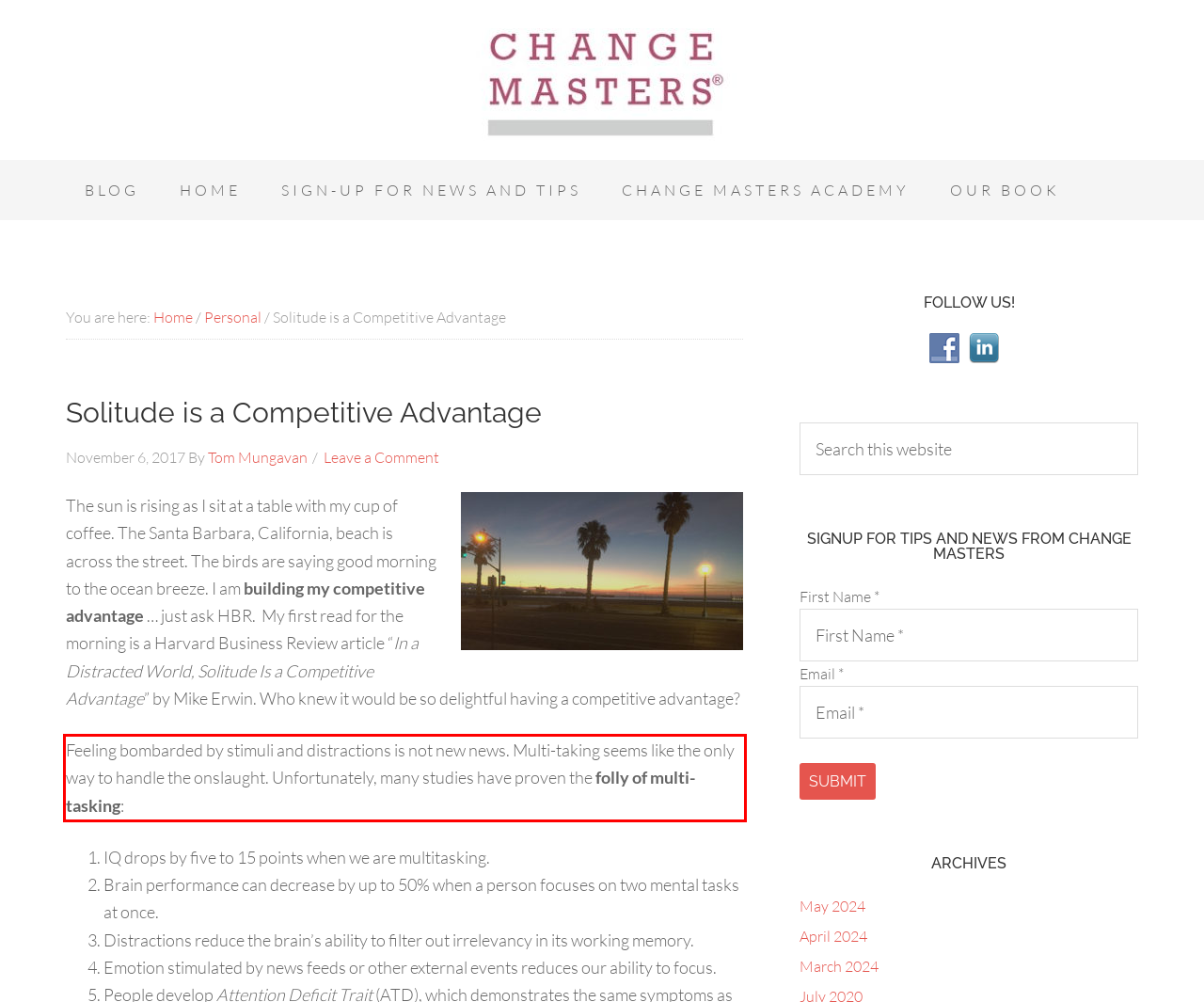Please perform OCR on the text within the red rectangle in the webpage screenshot and return the text content.

Feeling bombarded by stimuli and distractions is not new news. Multi-taking seems like the only way to handle the onslaught. Unfortunately, many studies have proven the folly of multi-tasking: